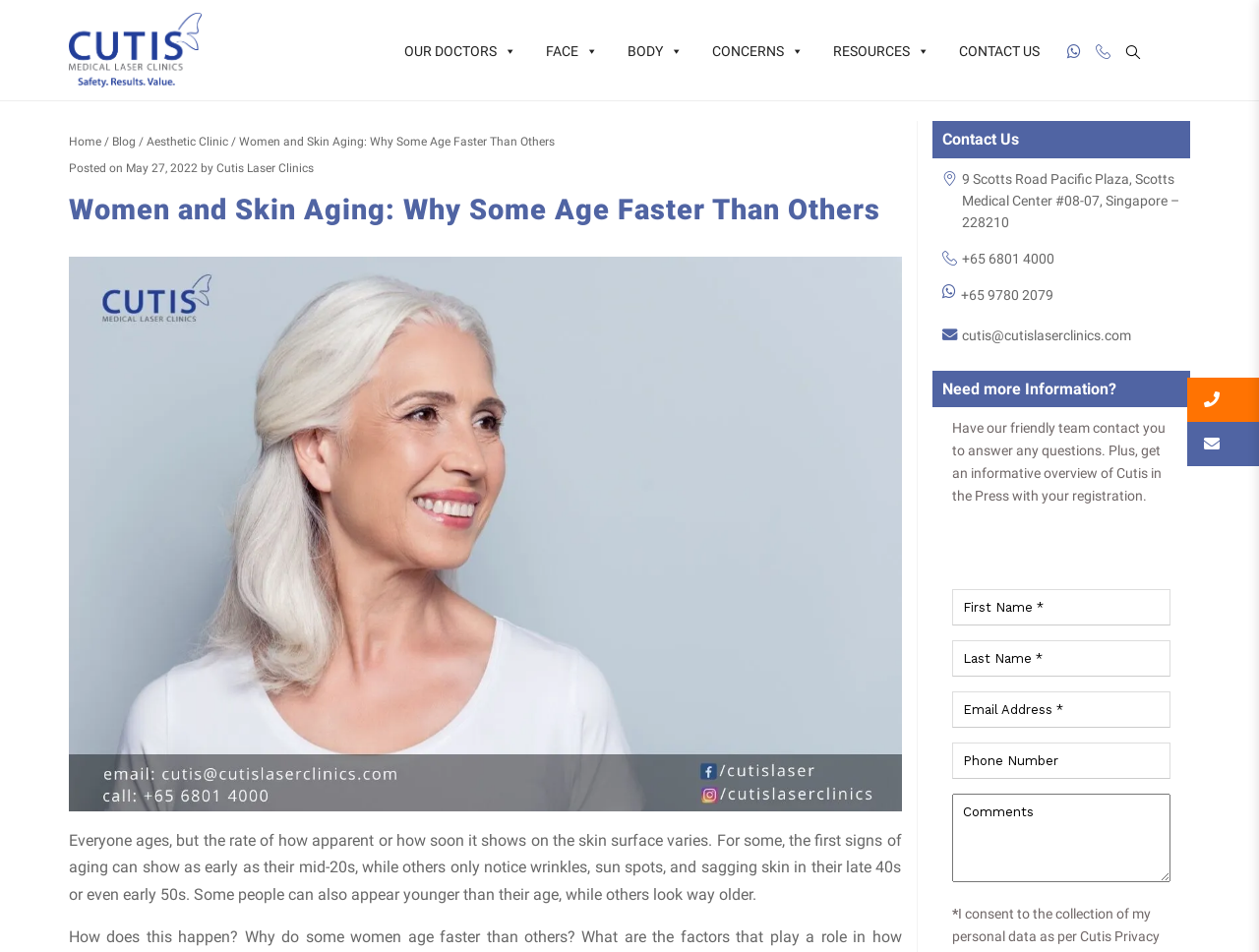What is the purpose of the form at the bottom of the webpage?
Please provide a comprehensive answer based on the contents of the image.

I found the answer by looking at the form at the bottom of the webpage, which has fields for first name, last name, email address, phone number, and comments. The heading above the form says 'Need more Information?' and the text below it says 'Have our friendly team contact you to answer any questions.'. This suggests that the purpose of the form is to get in touch with the clinic and ask questions.